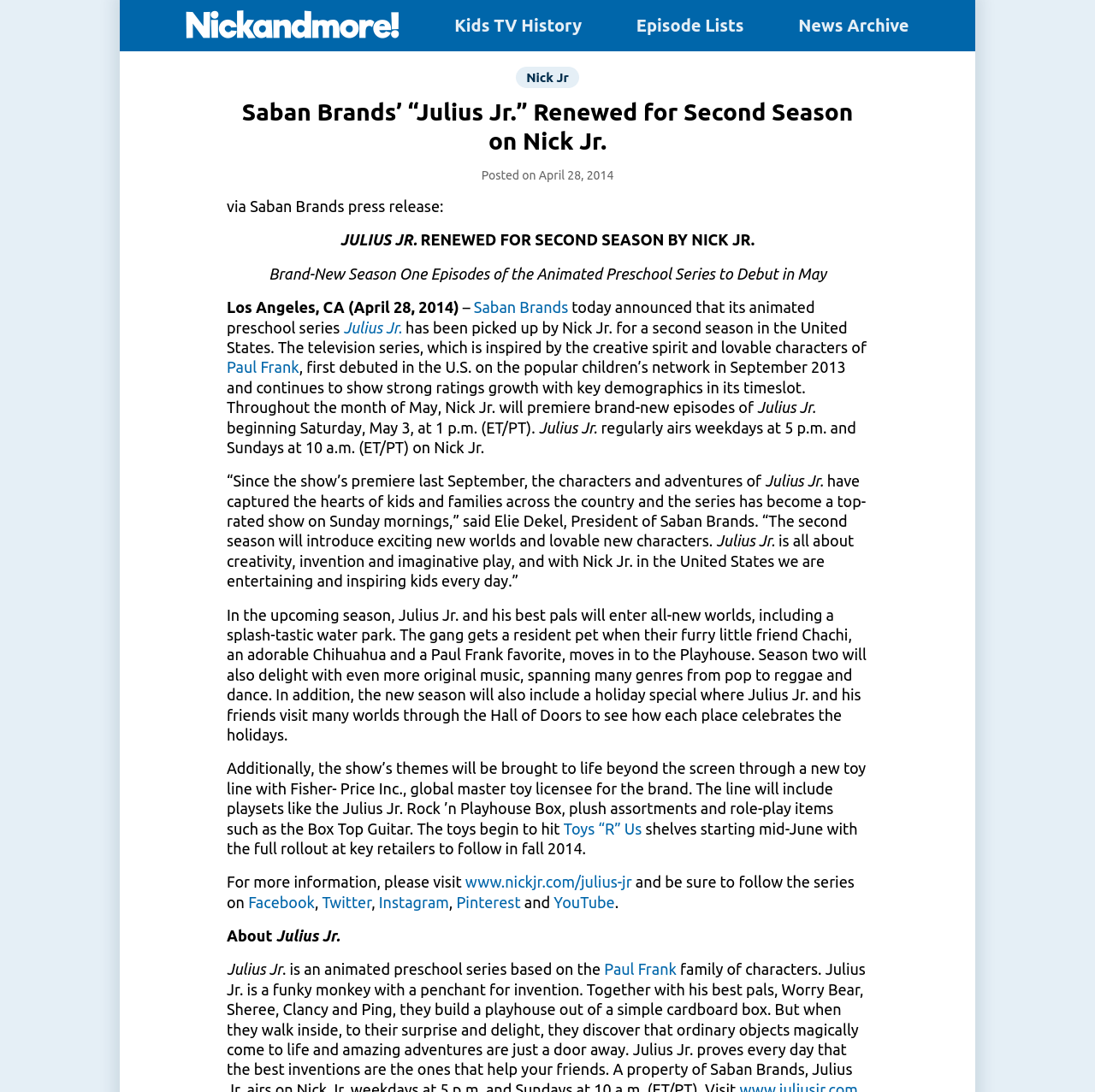Determine the bounding box coordinates of the clickable region to follow the instruction: "Visit the Kids TV History page".

[0.415, 0.016, 0.531, 0.031]